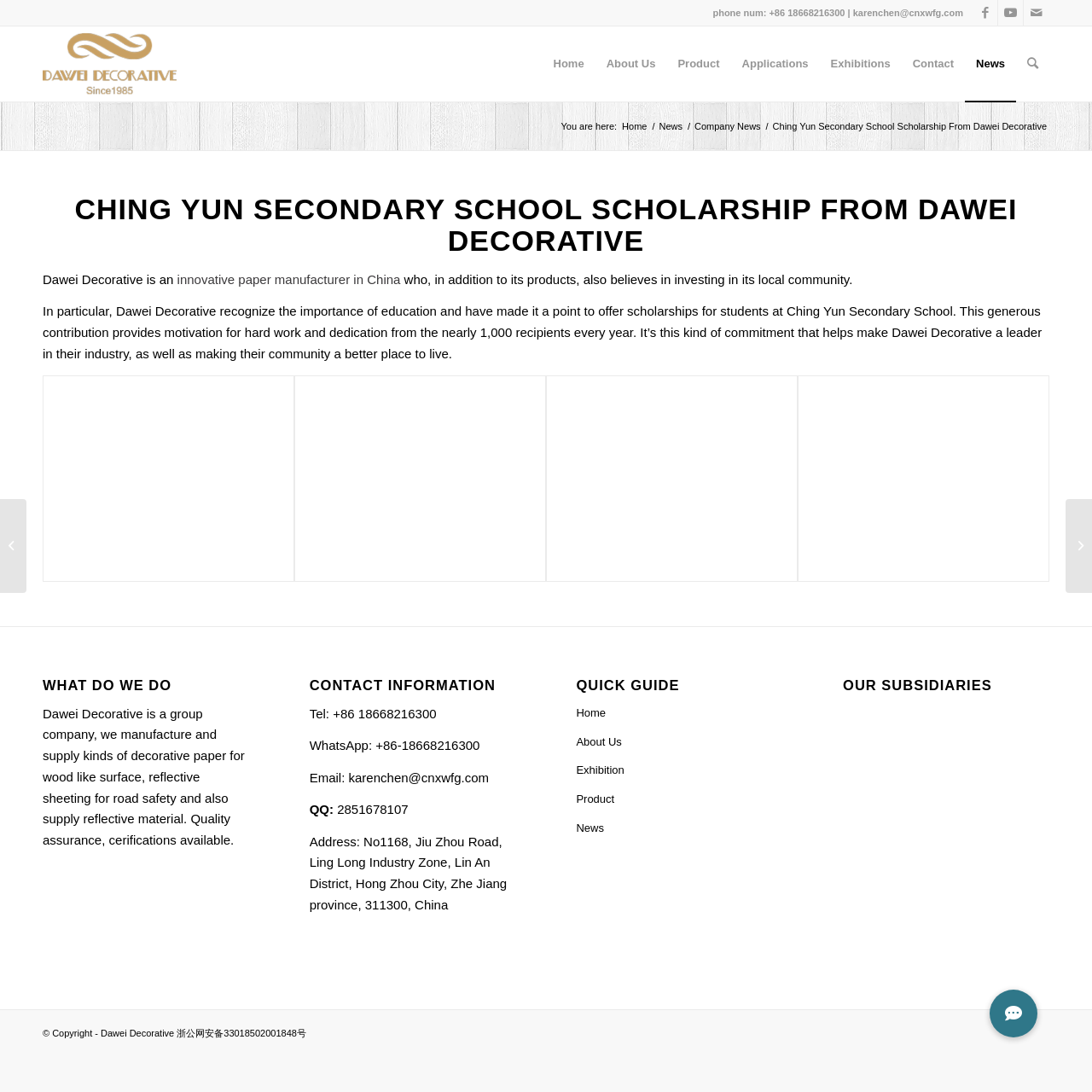Please identify the bounding box coordinates of the element's region that I should click in order to complete the following instruction: "Click on the 'ESG Mena' link". The bounding box coordinates consist of four float numbers between 0 and 1, i.e., [left, top, right, bottom].

None